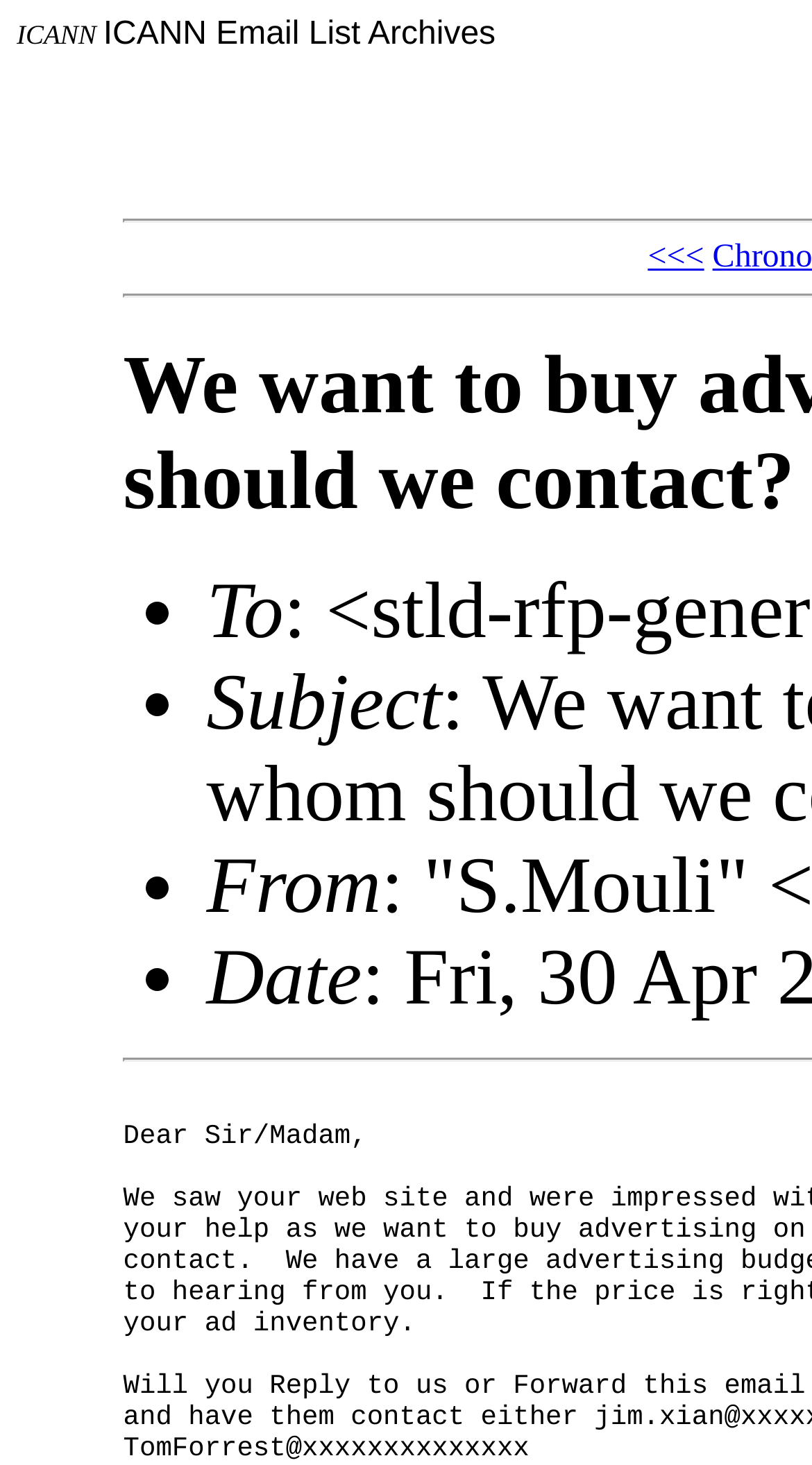Please provide a short answer using a single word or phrase for the question:
What is the main category of emails on this webpage?

stld-rfp-general